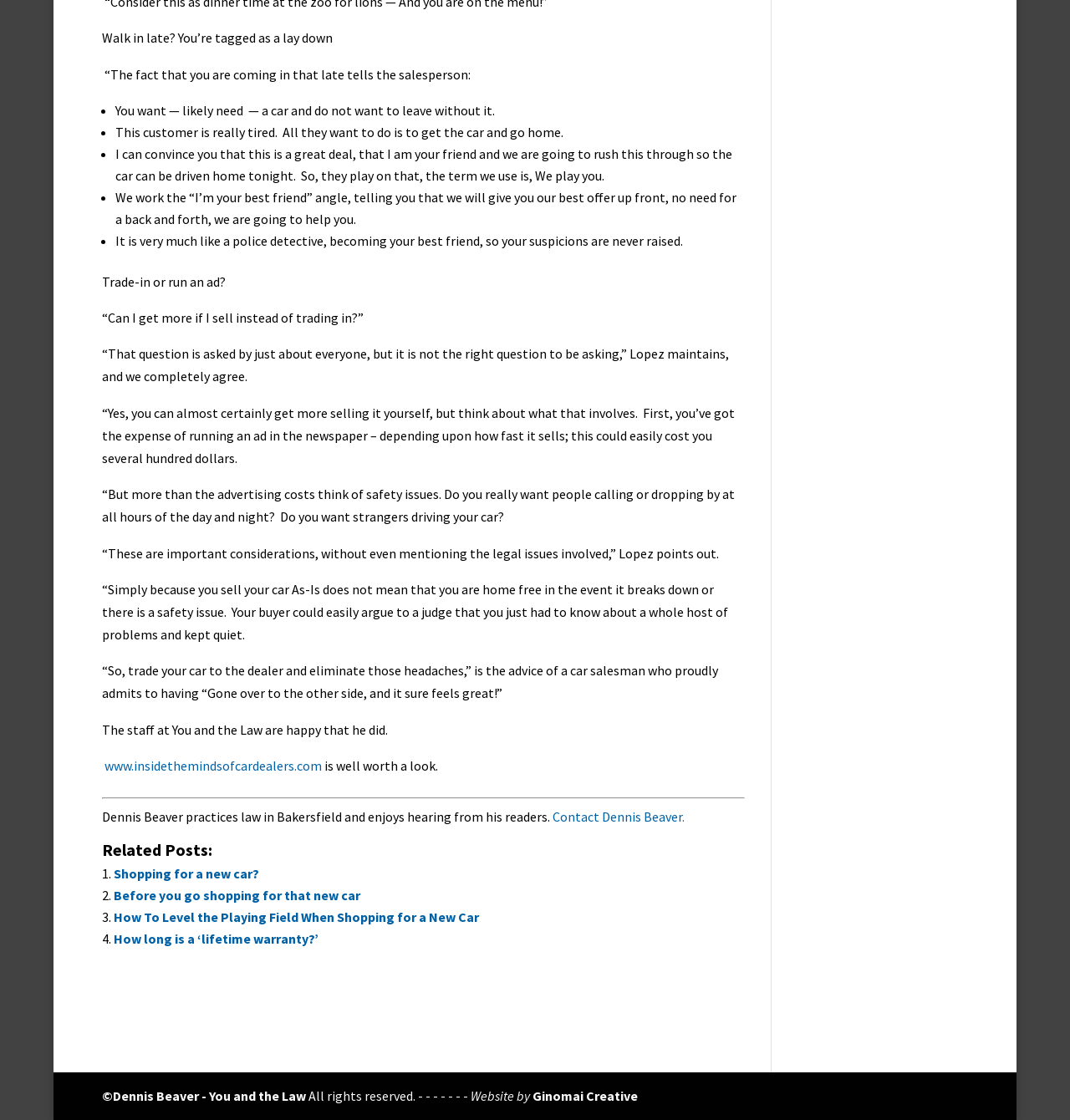What is the topic of the article?
Give a one-word or short phrase answer based on the image.

Car sales